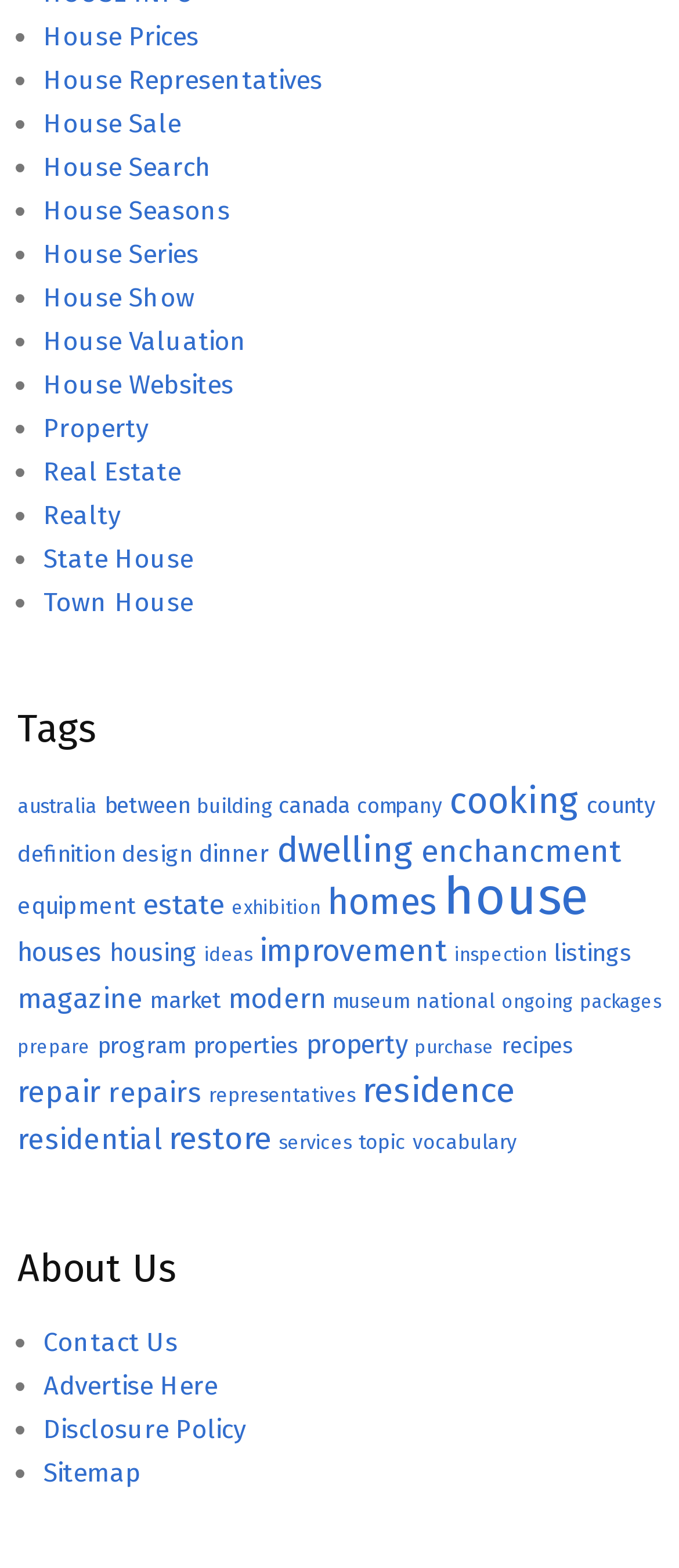Identify the bounding box coordinates for the region to click in order to carry out this instruction: "View the PSI logo". Provide the coordinates using four float numbers between 0 and 1, formatted as [left, top, right, bottom].

None